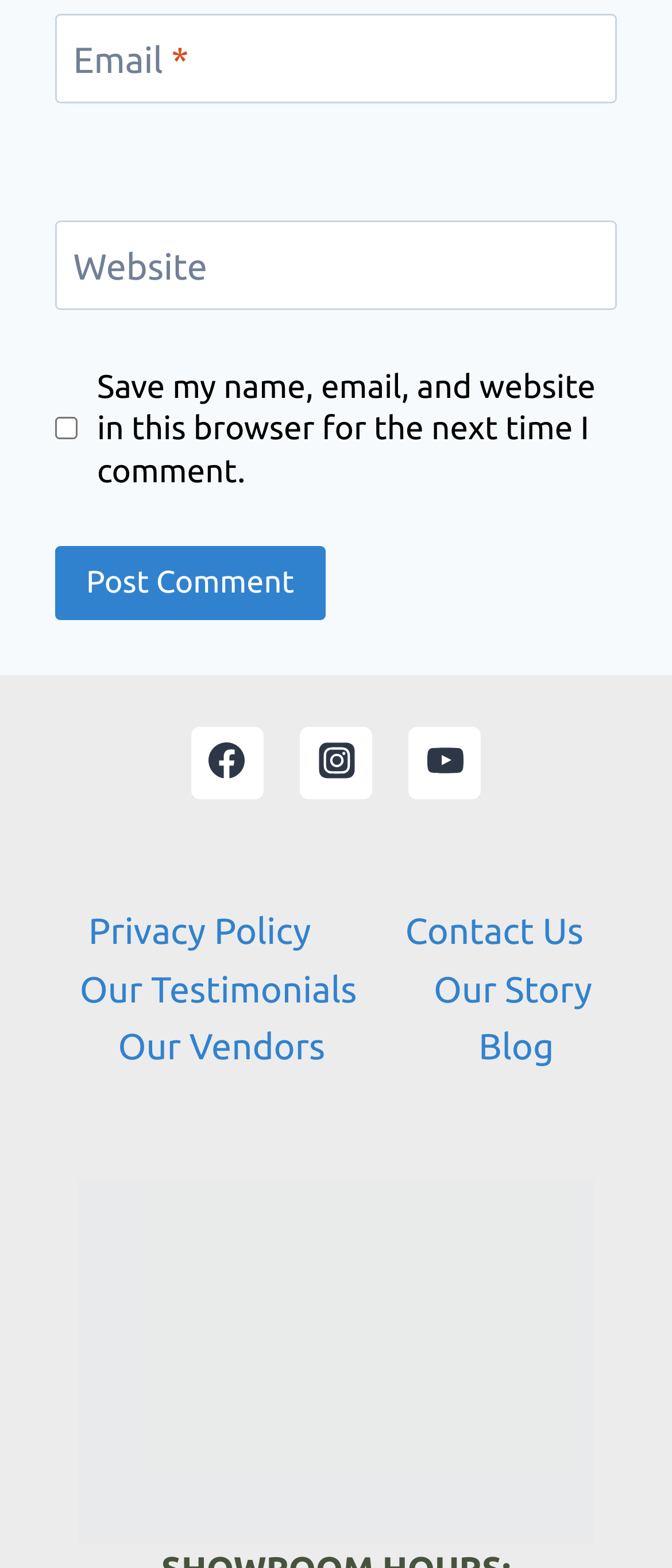Please identify the bounding box coordinates of the area I need to click to accomplish the following instruction: "Go to privacy policy".

[0.099, 0.576, 0.495, 0.612]